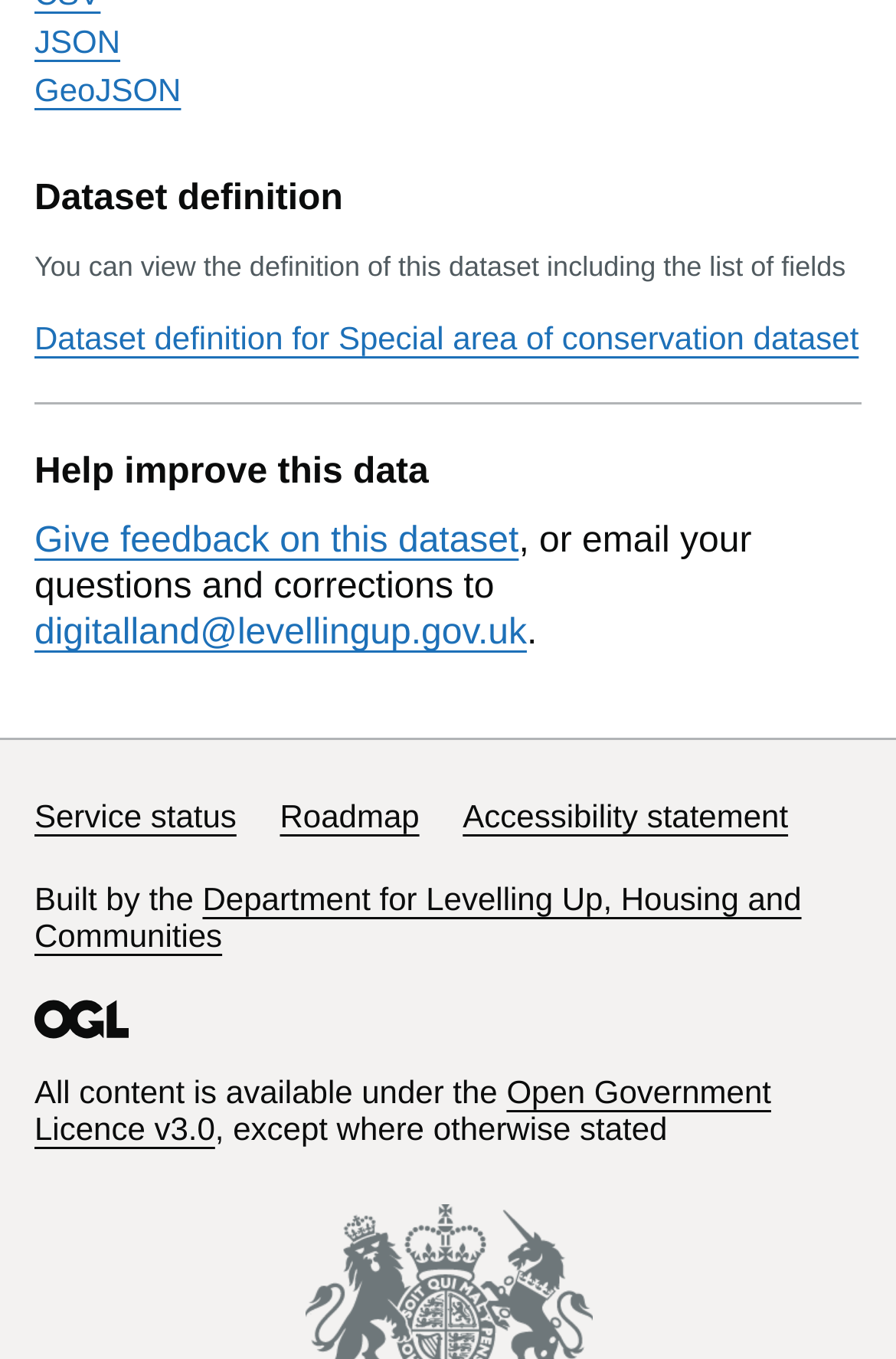Identify the bounding box coordinates for the element you need to click to achieve the following task: "View JSON". Provide the bounding box coordinates as four float numbers between 0 and 1, in the form [left, top, right, bottom].

[0.038, 0.017, 0.134, 0.044]